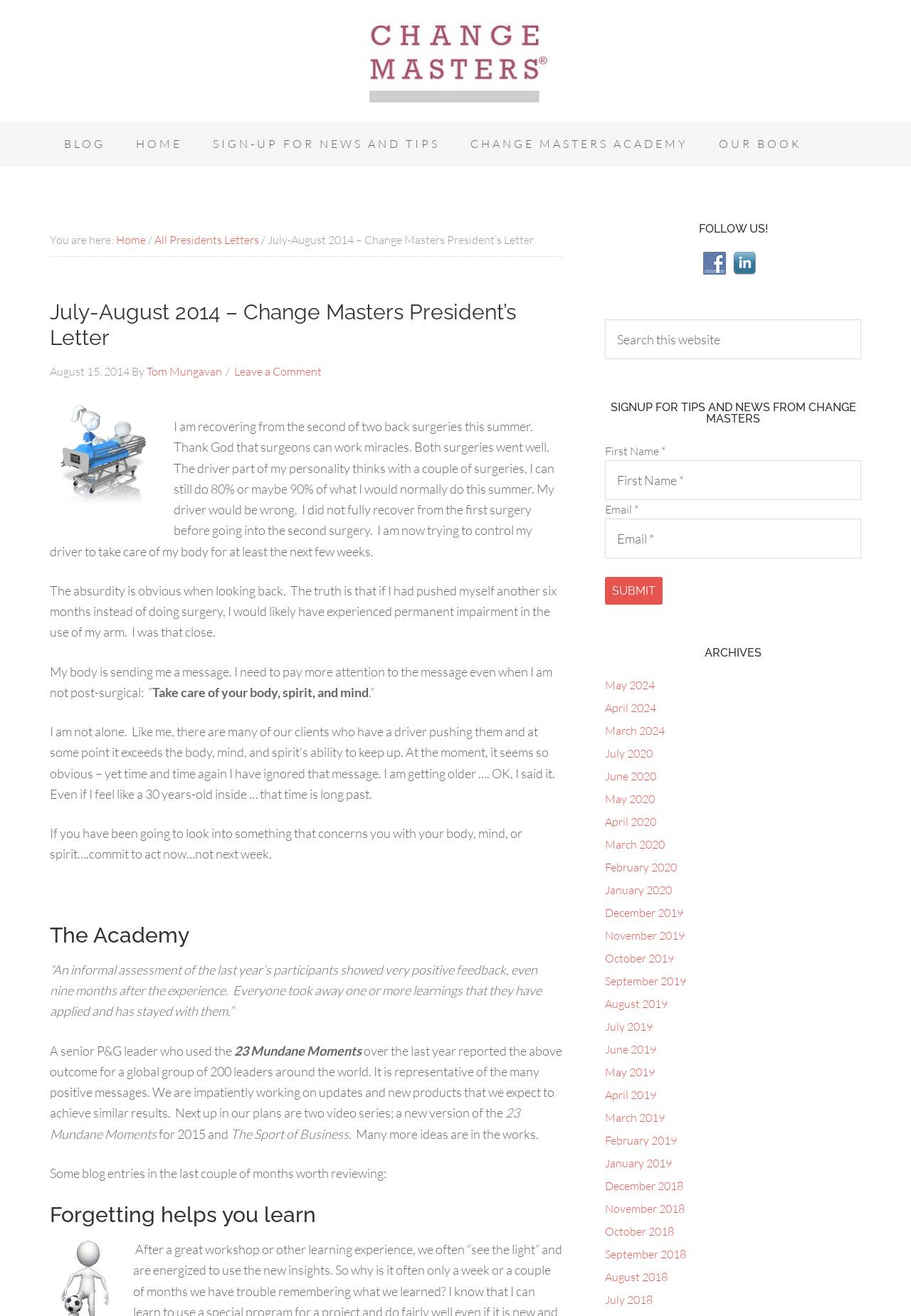What is the topic of the blog post?
Using the visual information, respond with a single word or phrase.

Recovering from back surgeries